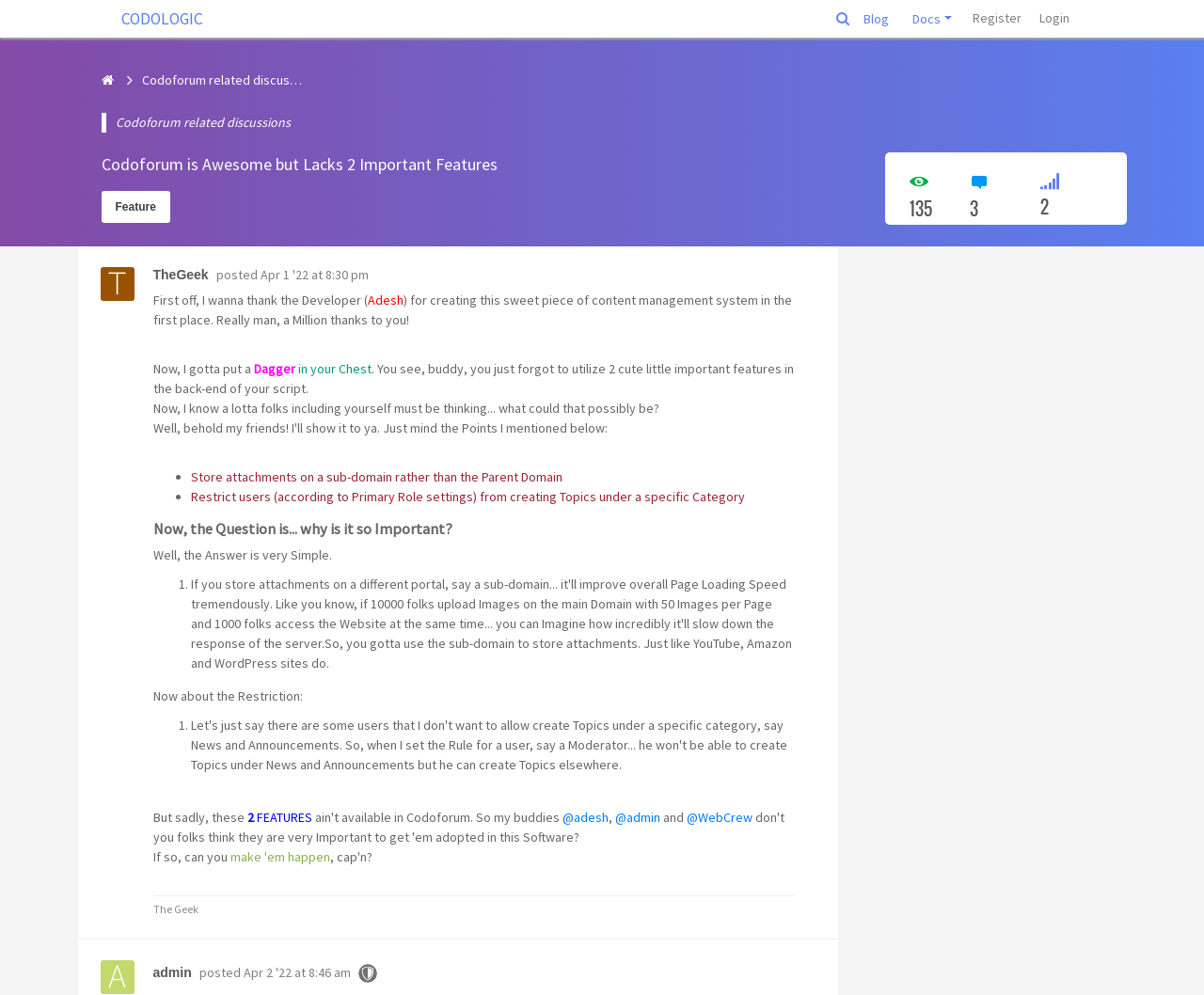Bounding box coordinates are given in the format (top-left x, top-left y, bottom-right x, bottom-right y). All values should be floating point numbers between 0 and 1. Provide the bounding box coordinate for the UI element described as: Codoforum related discussions

[0.11, 0.066, 0.25, 0.095]